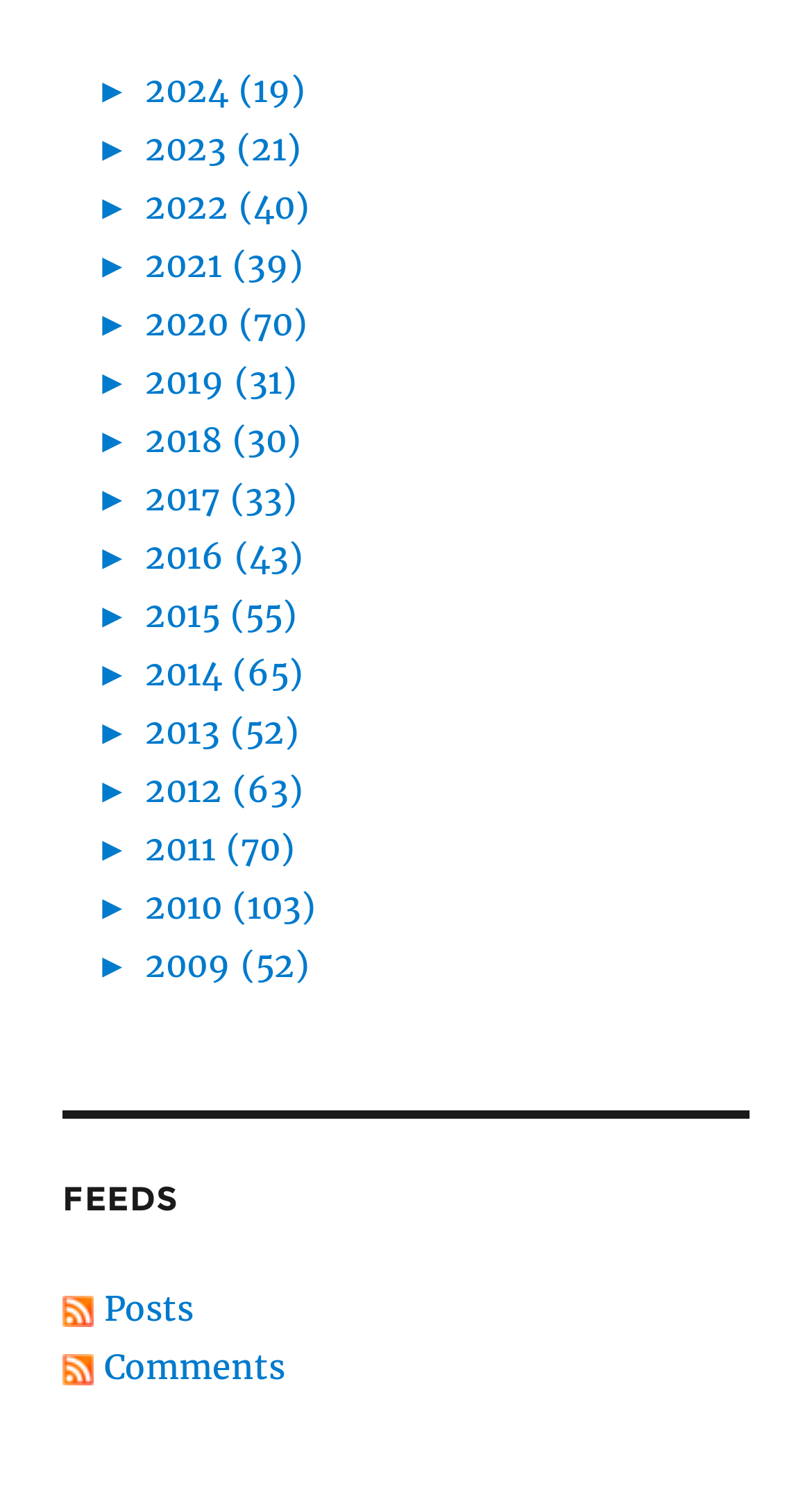Identify the bounding box coordinates for the element that needs to be clicked to fulfill this instruction: "Check Comments". Provide the coordinates in the format of four float numbers between 0 and 1: [left, top, right, bottom].

[0.128, 0.901, 0.351, 0.929]